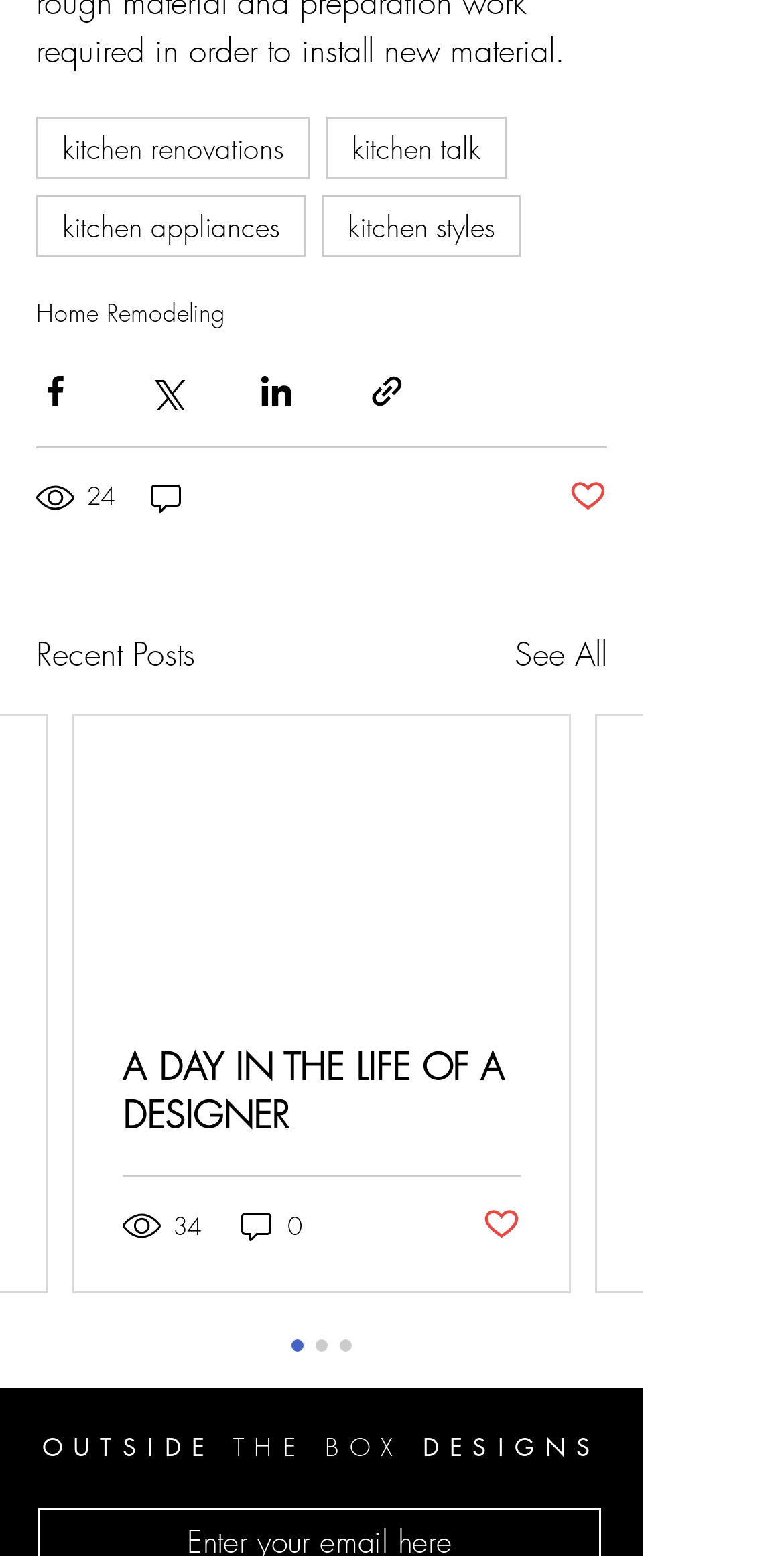Based on the image, give a detailed response to the question: How many comments does the first article have?

I looked at the article section and found the first article's comment count, which is '0 comments'.